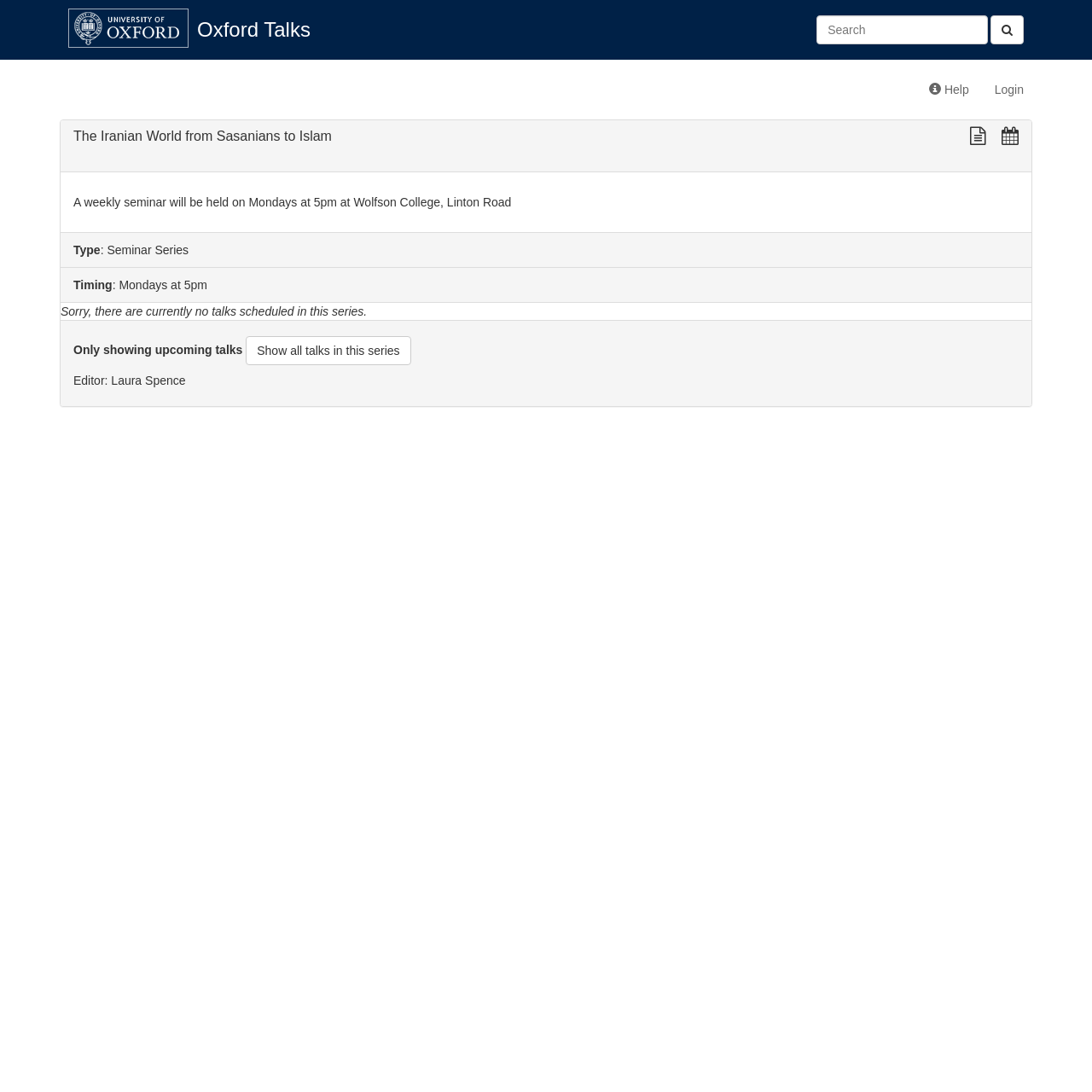Give a detailed account of the webpage, highlighting key information.

The webpage is about the "The Iranian World from Sasanians to Islam" series from Oxford Talks. At the top left, there is a logo, which is an image linked to another webpage. Next to the logo, there is a link to "Oxford Talks". On the top right, there is a search bar with a button and a textbox to input search queries.

Below the top section, there is a heading that describes the series, with two links to view a plain text version of the series and to import the series into a calendar. Underneath the heading, there is a paragraph of text that describes the seminar schedule, stating that it will be held on Mondays at 5pm at Wolfson College, Linton Road.

The webpage then displays a series of labeled text fields, including "Type: Seminar Series", "Timing: Mondays at 5pm", and "Editor: Laura Spence". There is also a message stating that there are currently no talks scheduled in this series, and an option to show all talks in this series. Additionally, there is a link to "\ue086 Help" and a "Login" link on the top right.